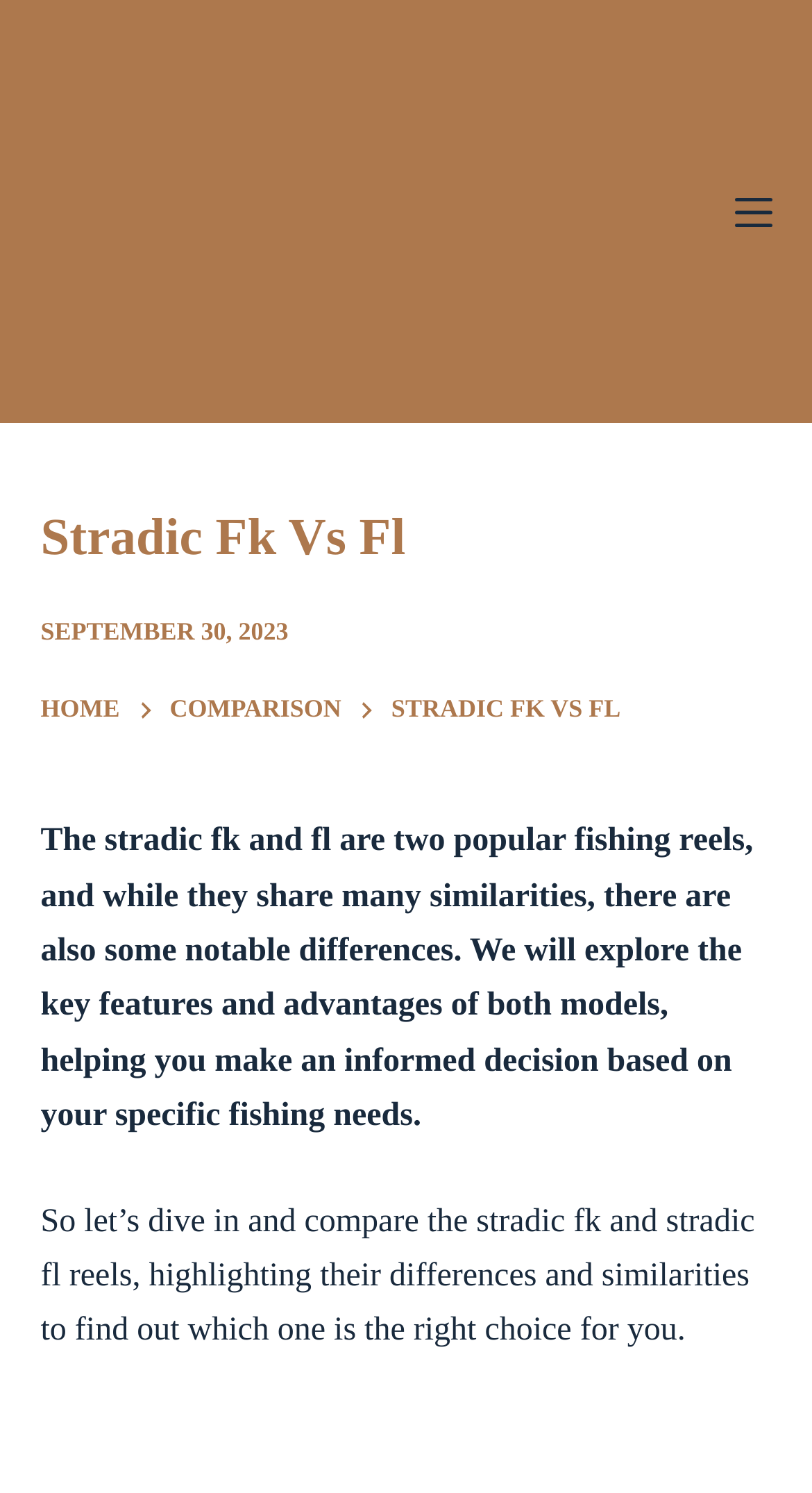Create an in-depth description of the webpage, covering main sections.

The webpage is about comparing two popular fishing reels, Stradic Fk and Fl. At the top left corner, there is a link to skip to the content. Below it, there is a notification about the use of cookies on the website, accompanied by two buttons, "Accept" and "Decline", positioned side by side. 

On the top right corner, there is a link to the website "bowfishingstuff.com" with an associated image. Next to it, there is a "Menu" button. 

When the "Menu" button is clicked, a dropdown menu appears, containing a header with the title "Stradic Fk Vs Fl" and a timestamp "SEPTEMBER 30, 2023". Below the title, there are two links, "HOME" and "COMPARISON", positioned side by side. 

The main content of the webpage starts with a brief introduction to the comparison of the two fishing reels, explaining that they share similarities but also have notable differences. This introduction is followed by a paragraph that outlines the purpose of the comparison, which is to help readers make an informed decision based on their specific fishing needs. 

Below the introduction, there is another paragraph that invites readers to dive into the comparison of the two reels, highlighting their differences and similarities. 

At the bottom of the page, there is an image related to the Stradic Fk and Fl reels.